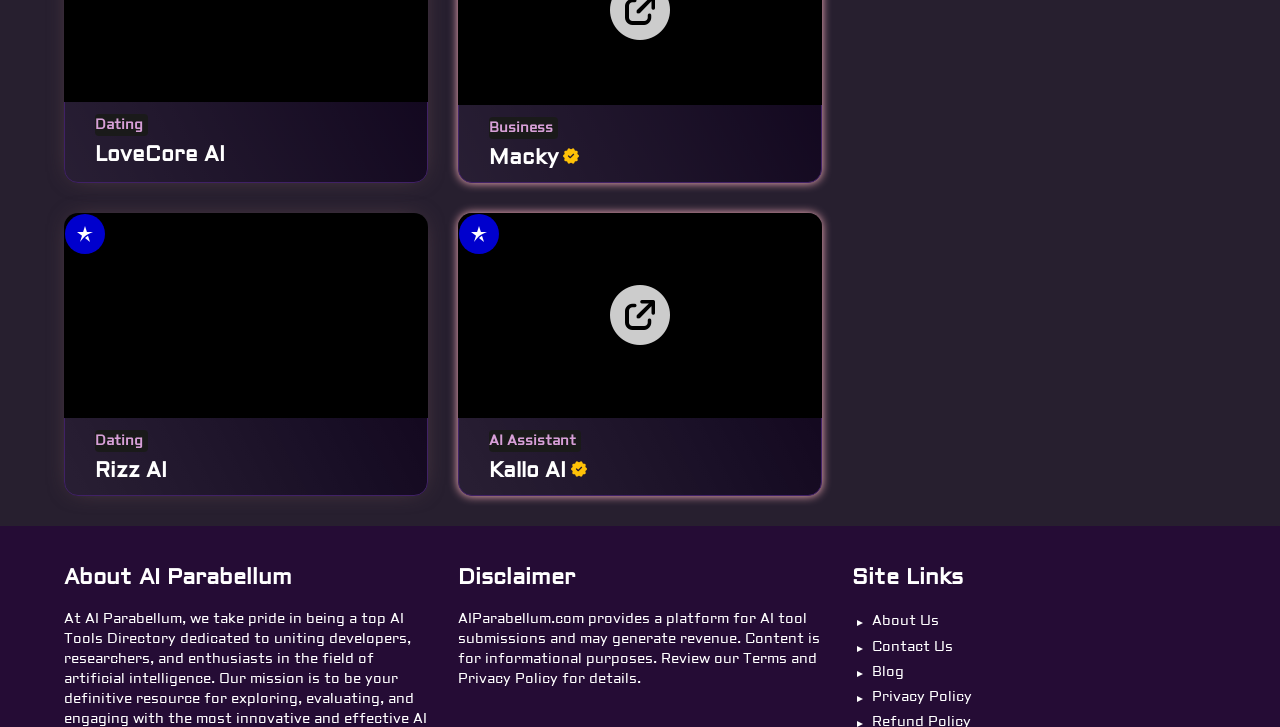Determine the bounding box for the described UI element: "title="Rizz AI"".

[0.05, 0.293, 0.334, 0.575]